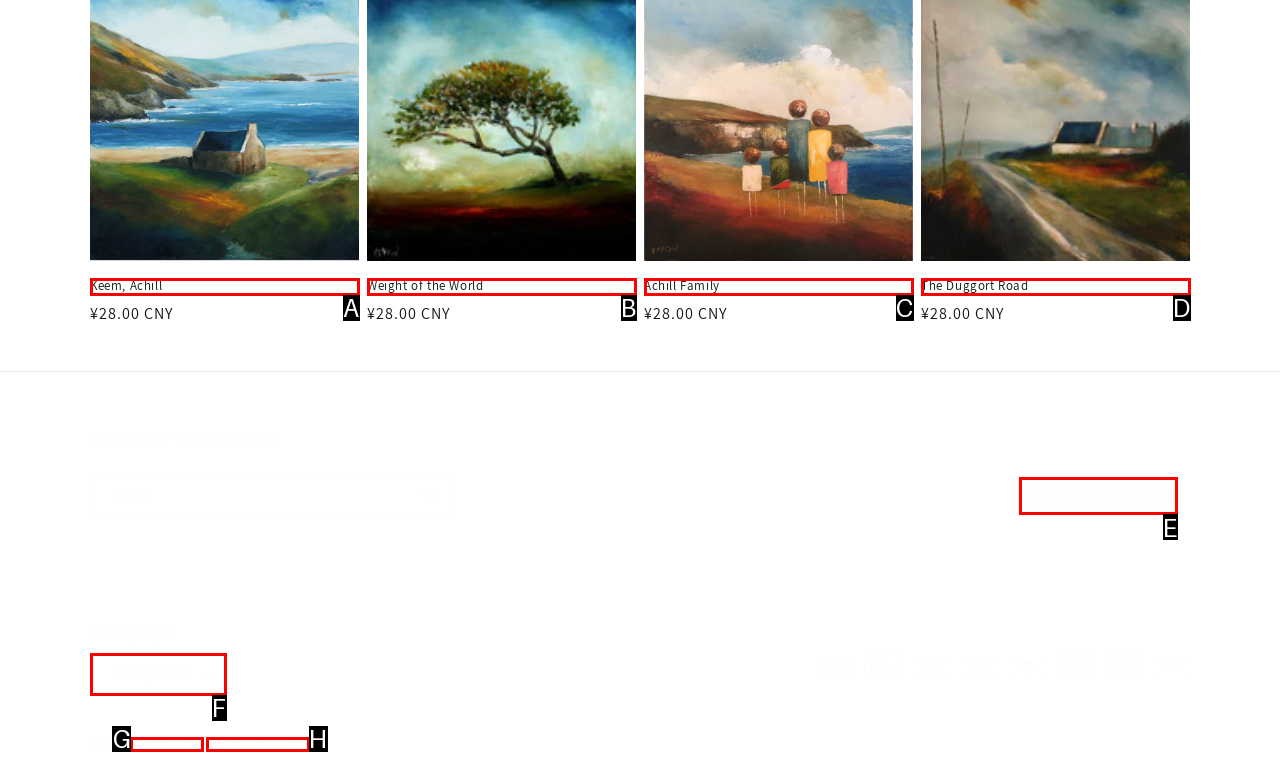From the given options, find the HTML element that fits the description: China | CNY ¥. Reply with the letter of the chosen element.

F